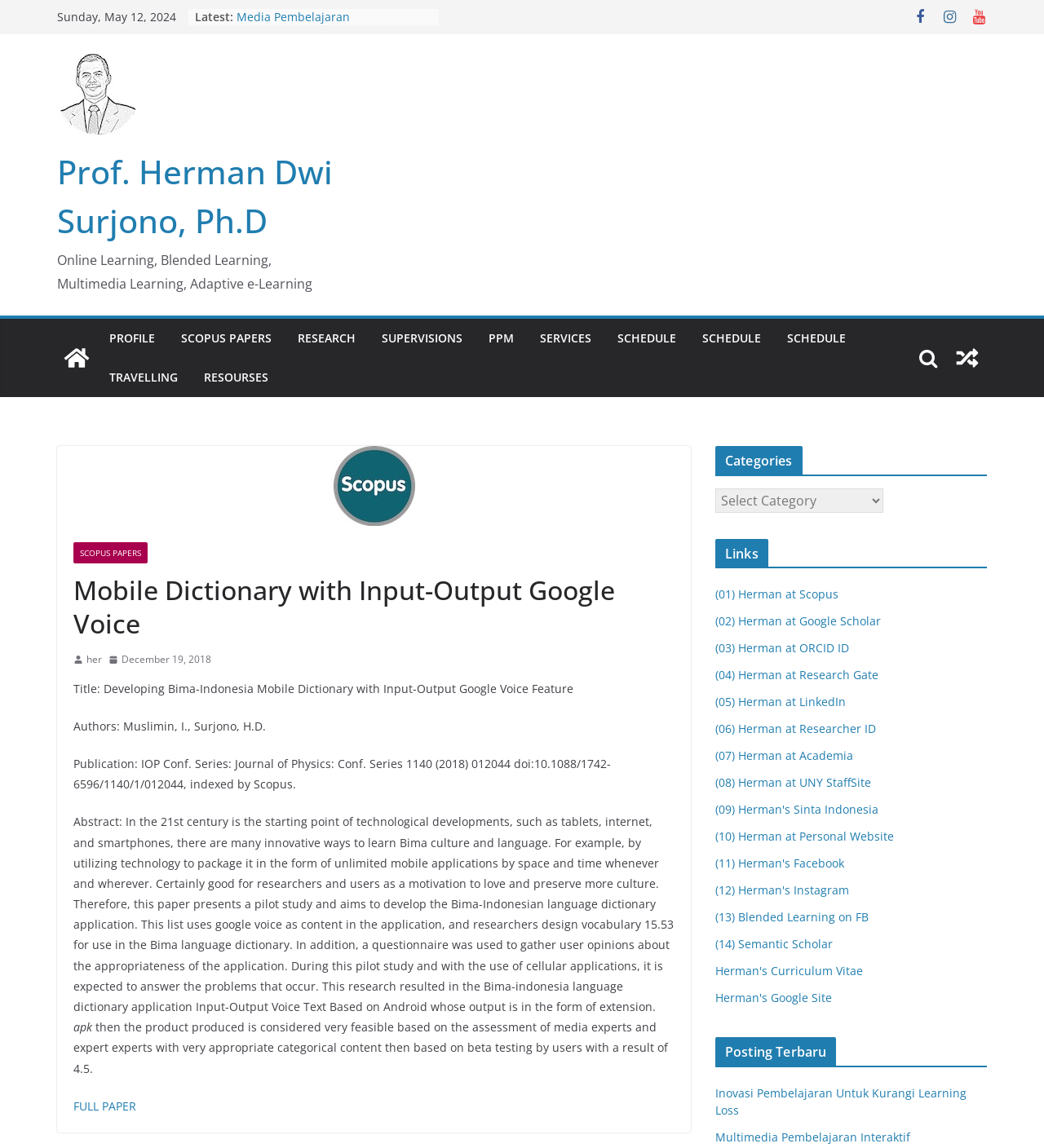Please find and report the bounding box coordinates of the element to click in order to perform the following action: "View a random post". The coordinates should be expressed as four float numbers between 0 and 1, in the format [left, top, right, bottom].

[0.908, 0.295, 0.945, 0.329]